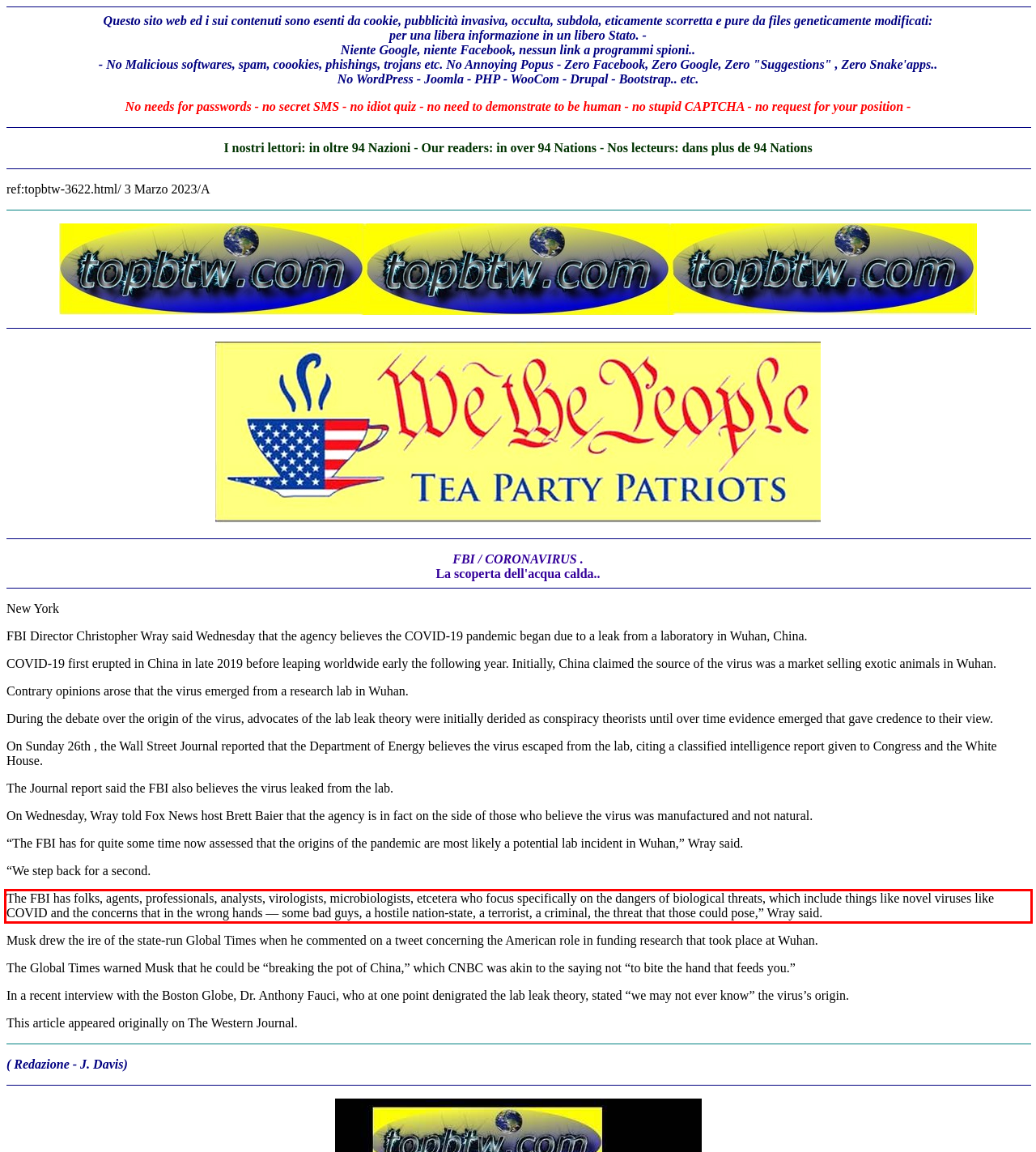Please perform OCR on the text content within the red bounding box that is highlighted in the provided webpage screenshot.

The FBI has folks, agents, professionals, analysts, virologists, microbiologists, etcetera who focus specifically on the dangers of biological threats, which include things like novel viruses like COVID and the concerns that in the wrong hands — some bad guys, a hostile nation-state, a terrorist, a criminal, the threat that those could pose,” Wray said.